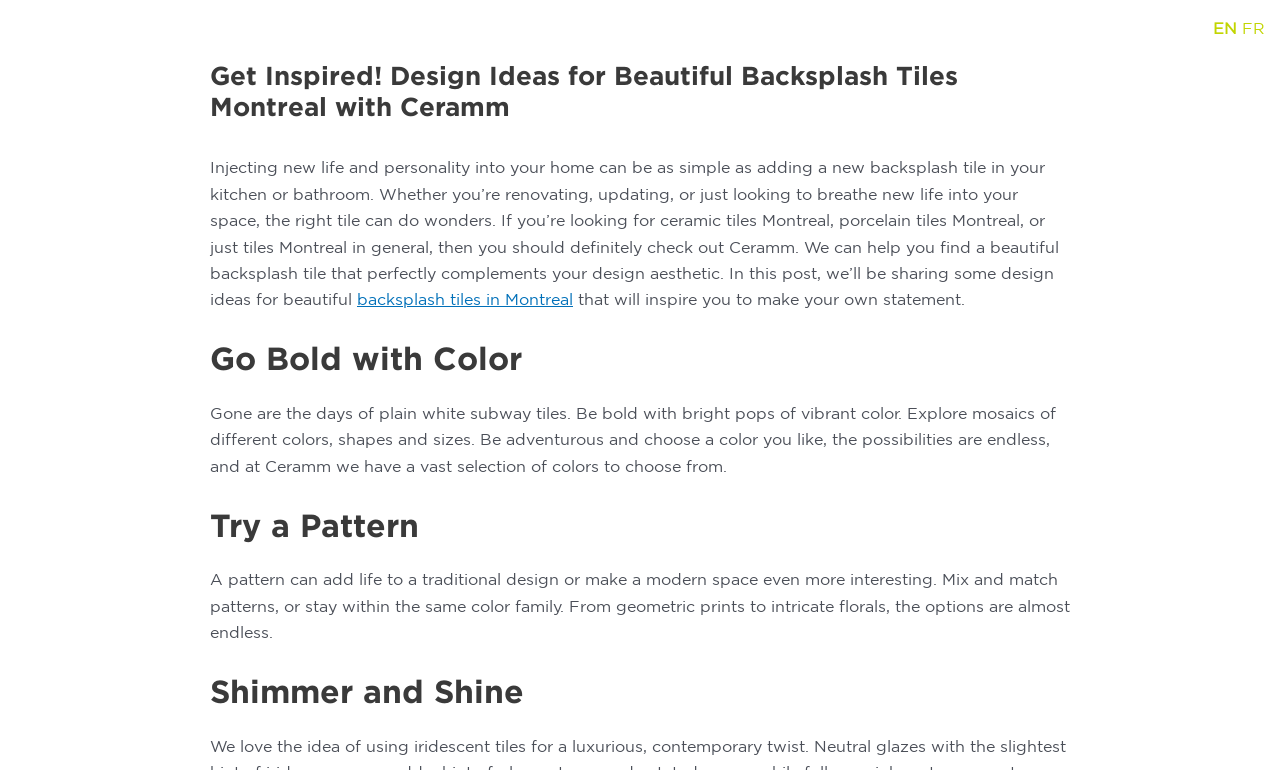Reply to the question with a single word or phrase:
What is the purpose of adding a new backsplash tile?

To breathe new life into a space